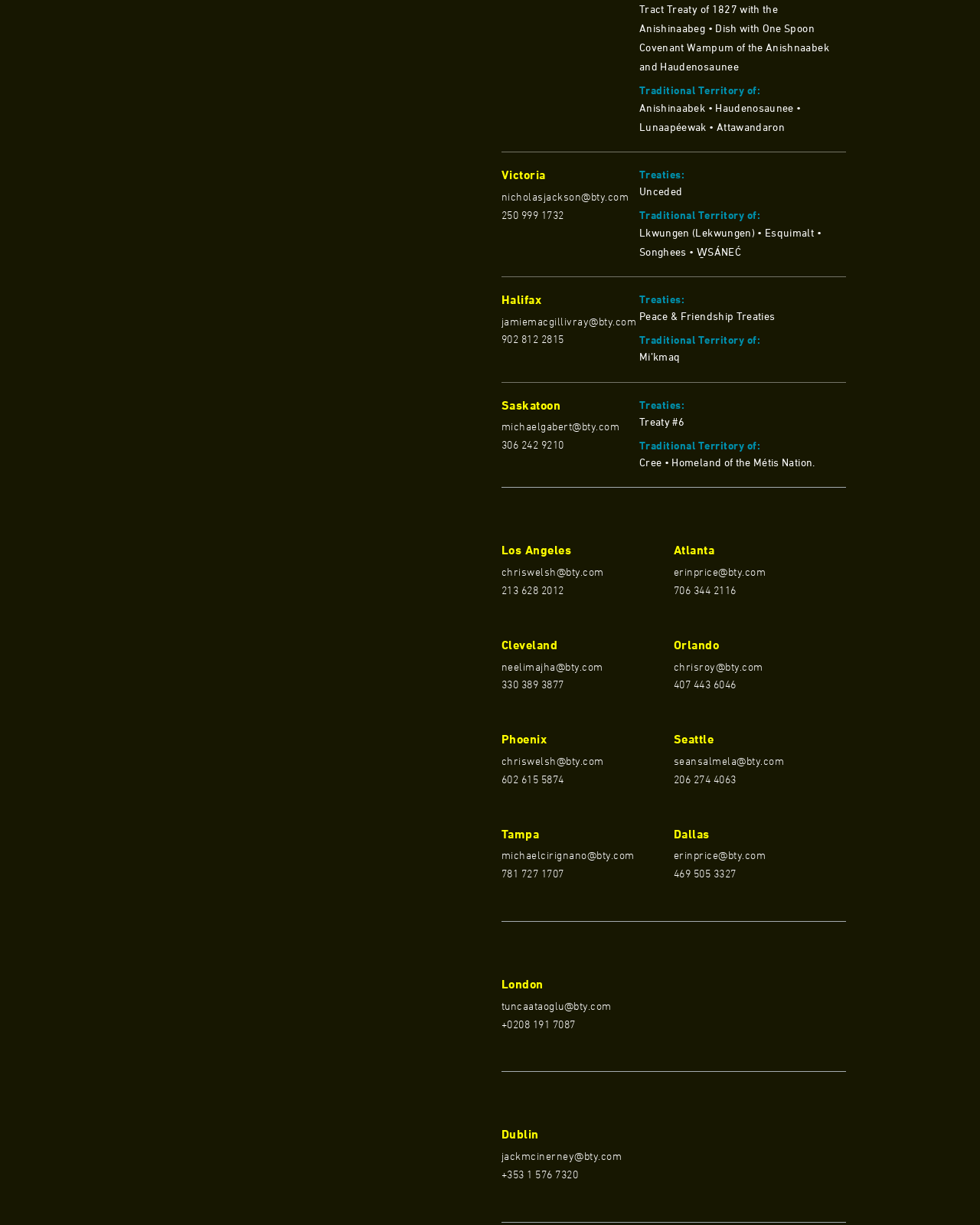What treaty is associated with Saskatoon?
Using the image provided, answer with just one word or phrase.

Treaty #6